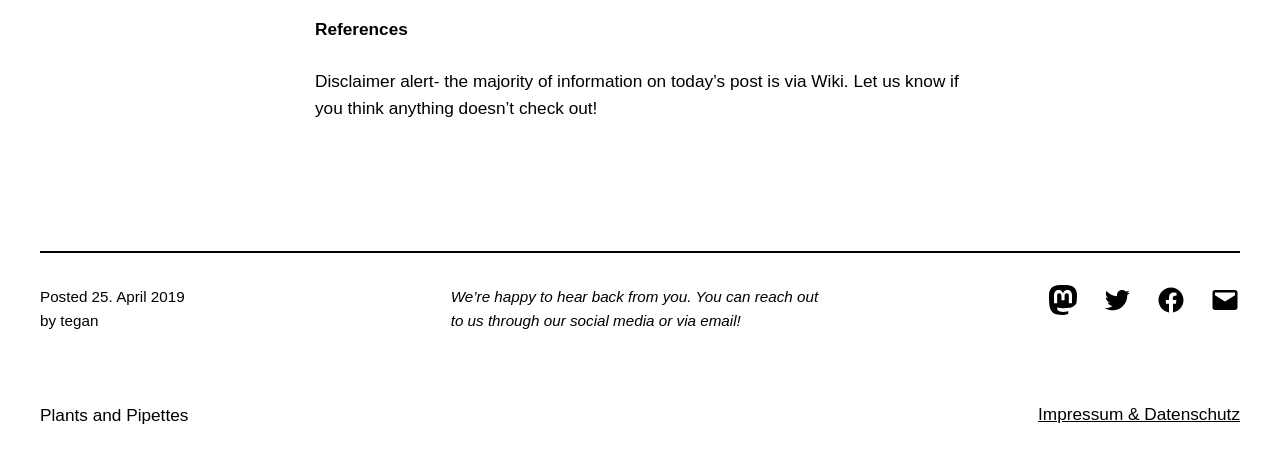Specify the bounding box coordinates (top-left x, top-left y, bottom-right x, bottom-right y) of the UI element in the screenshot that matches this description: Impressum & Datenschutz

[0.811, 0.856, 0.969, 0.899]